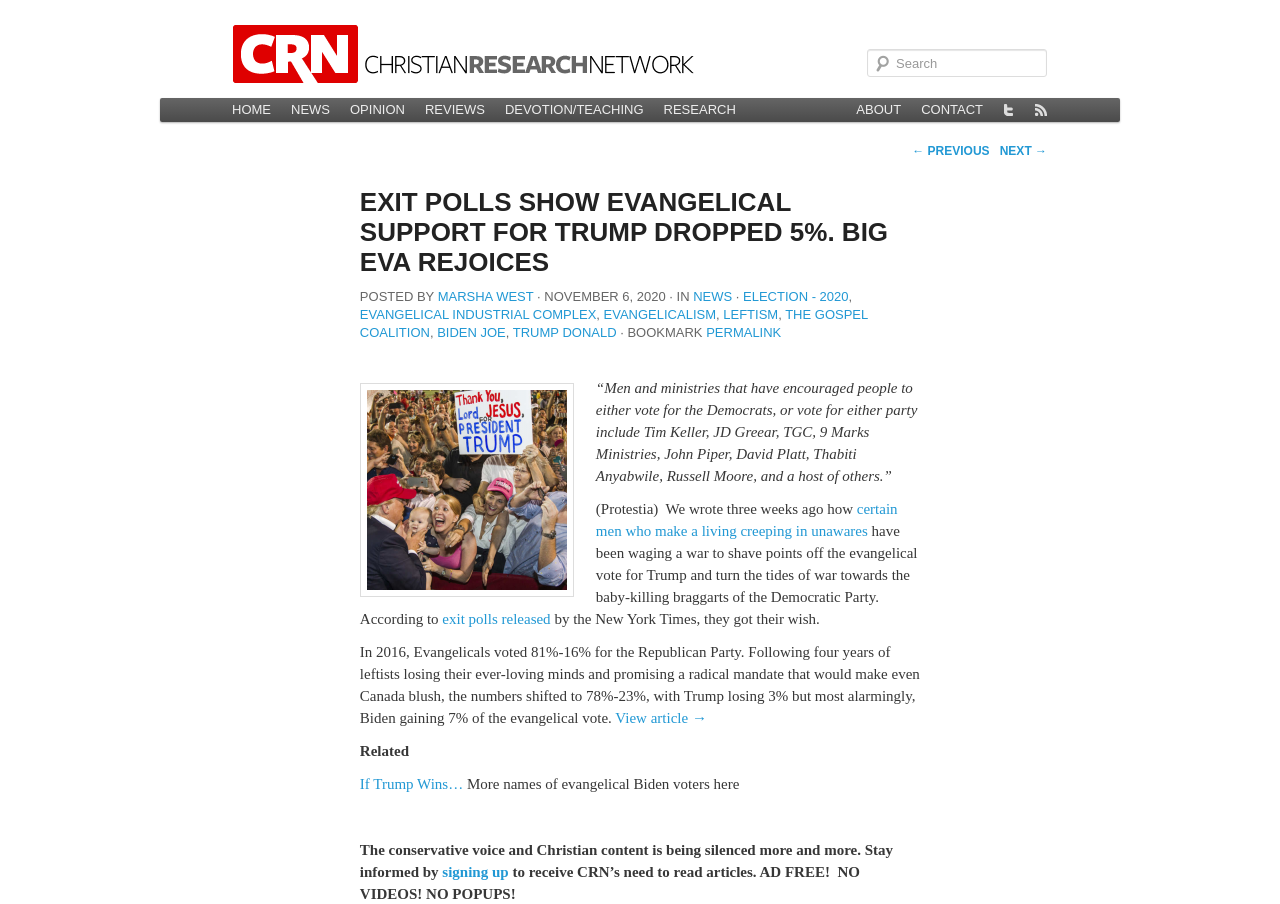Please find the bounding box coordinates of the element that you should click to achieve the following instruction: "Go to 46elks Home". The coordinates should be presented as four float numbers between 0 and 1: [left, top, right, bottom].

None